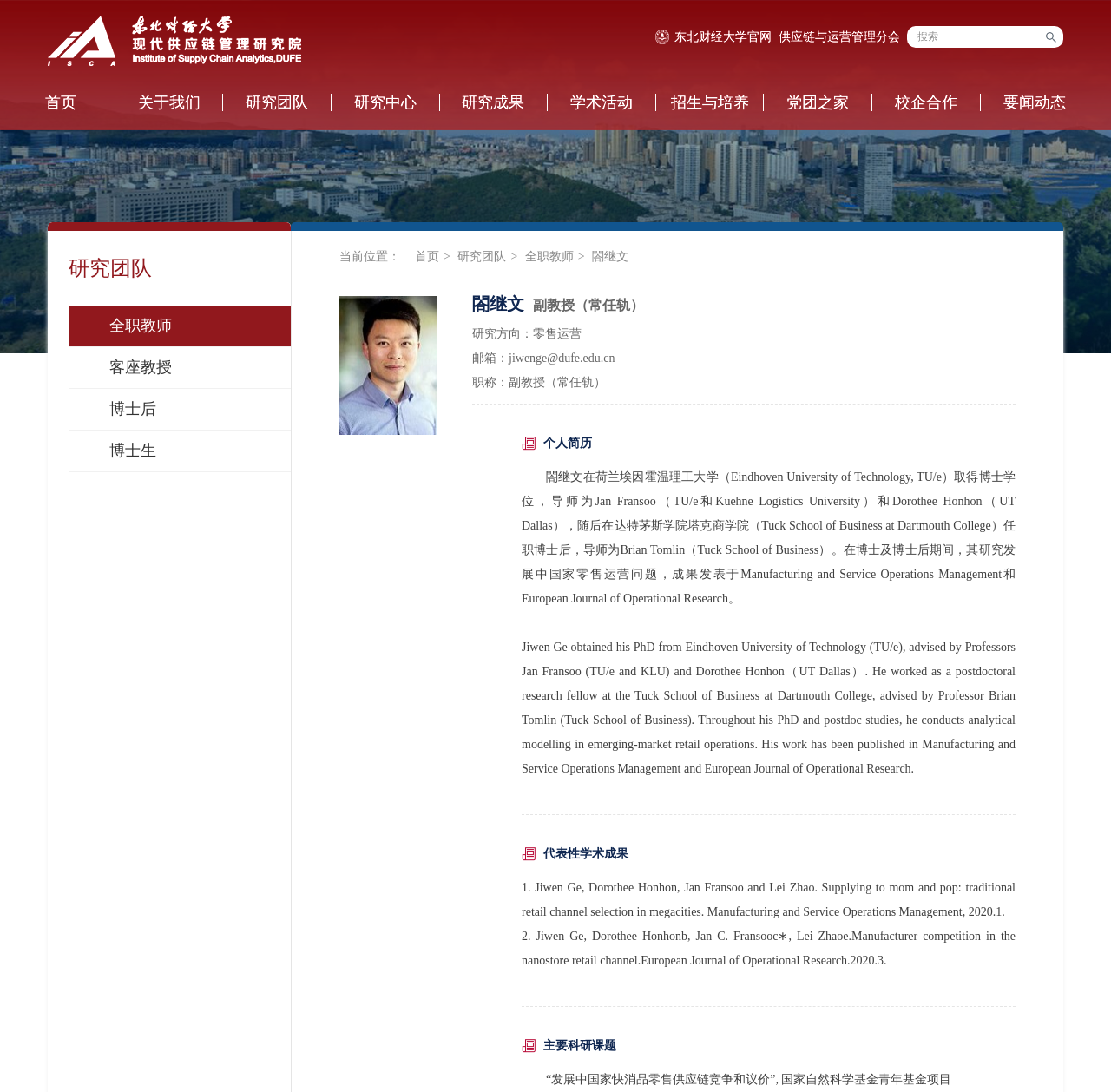Locate the bounding box coordinates of the clickable area needed to fulfill the instruction: "Read about Barnard 252, The Dolphin Nebula".

None